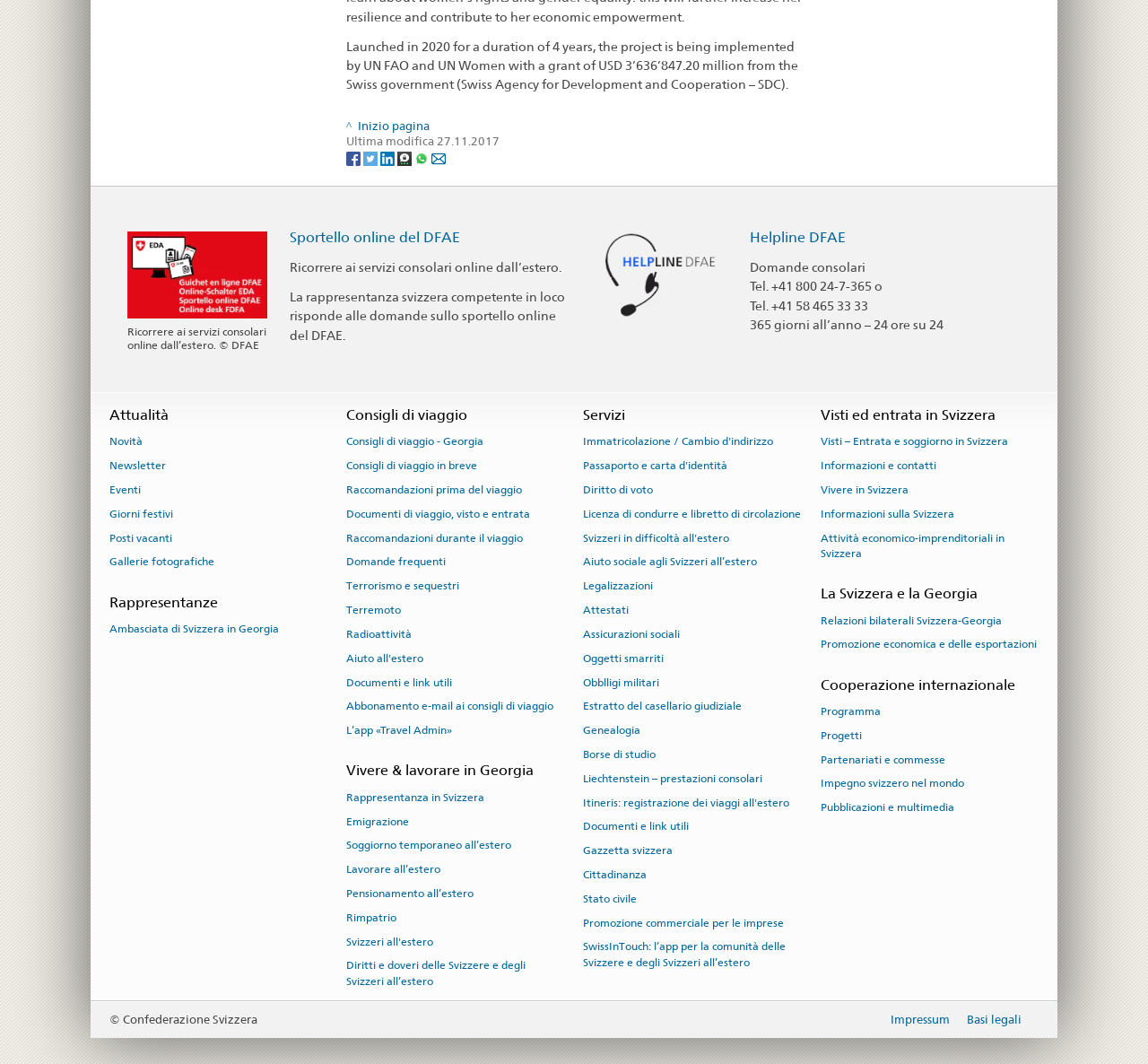What type of information can be found in the 'Consigli di viaggio' section?
Using the image, give a concise answer in the form of a single word or short phrase.

Travel advice